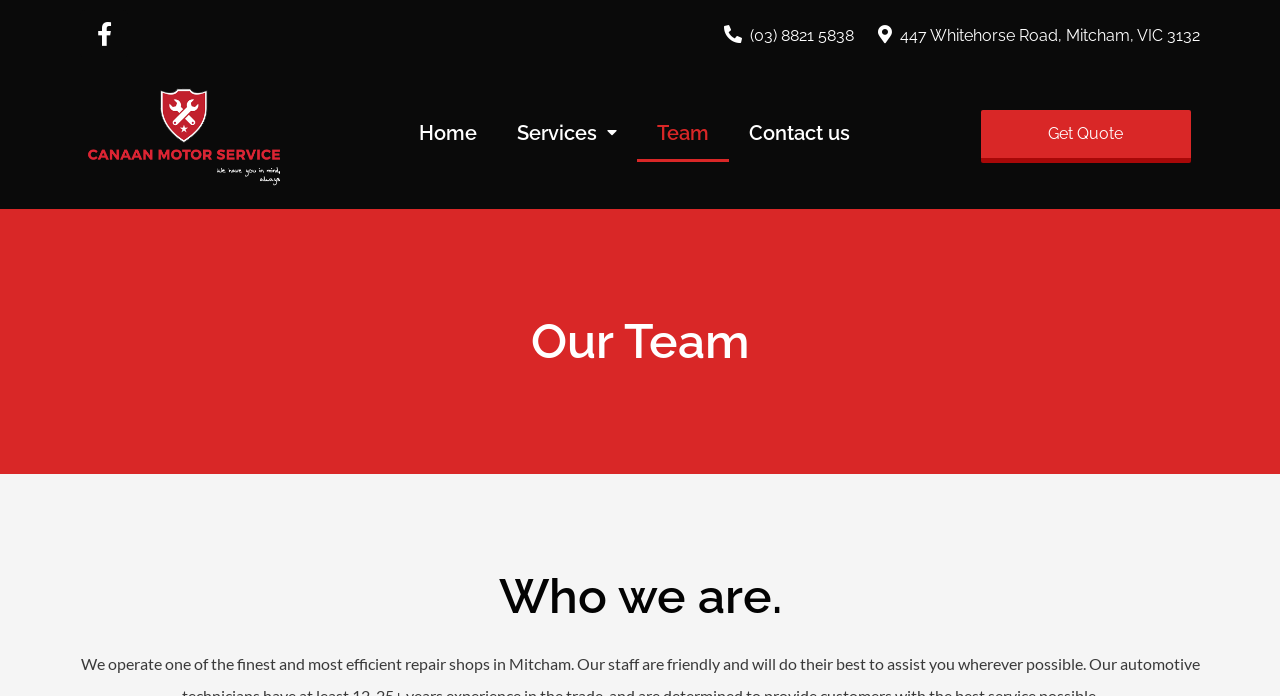What is the purpose of the 'Get Quote' button? Look at the image and give a one-word or short phrase answer.

To get a quote